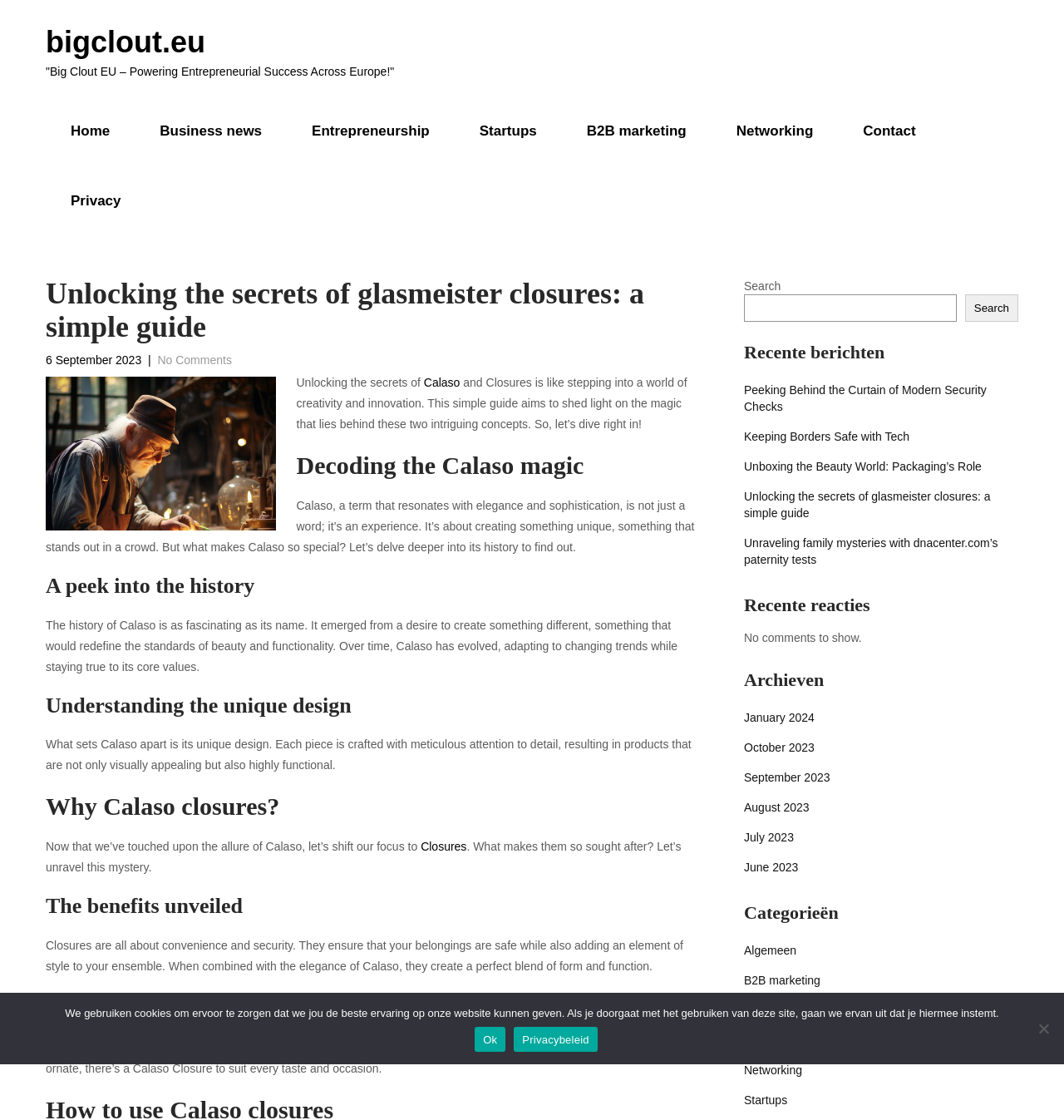From the image, can you give a detailed response to the question below:
How many categories are listed on the webpage?

On the right-hand side of the webpage, there is a section titled 'Categorieën' which lists 9 categories, namely Algemeen, B2B marketing, Business news, Entrepreneurship, Networking, Startups, and others.